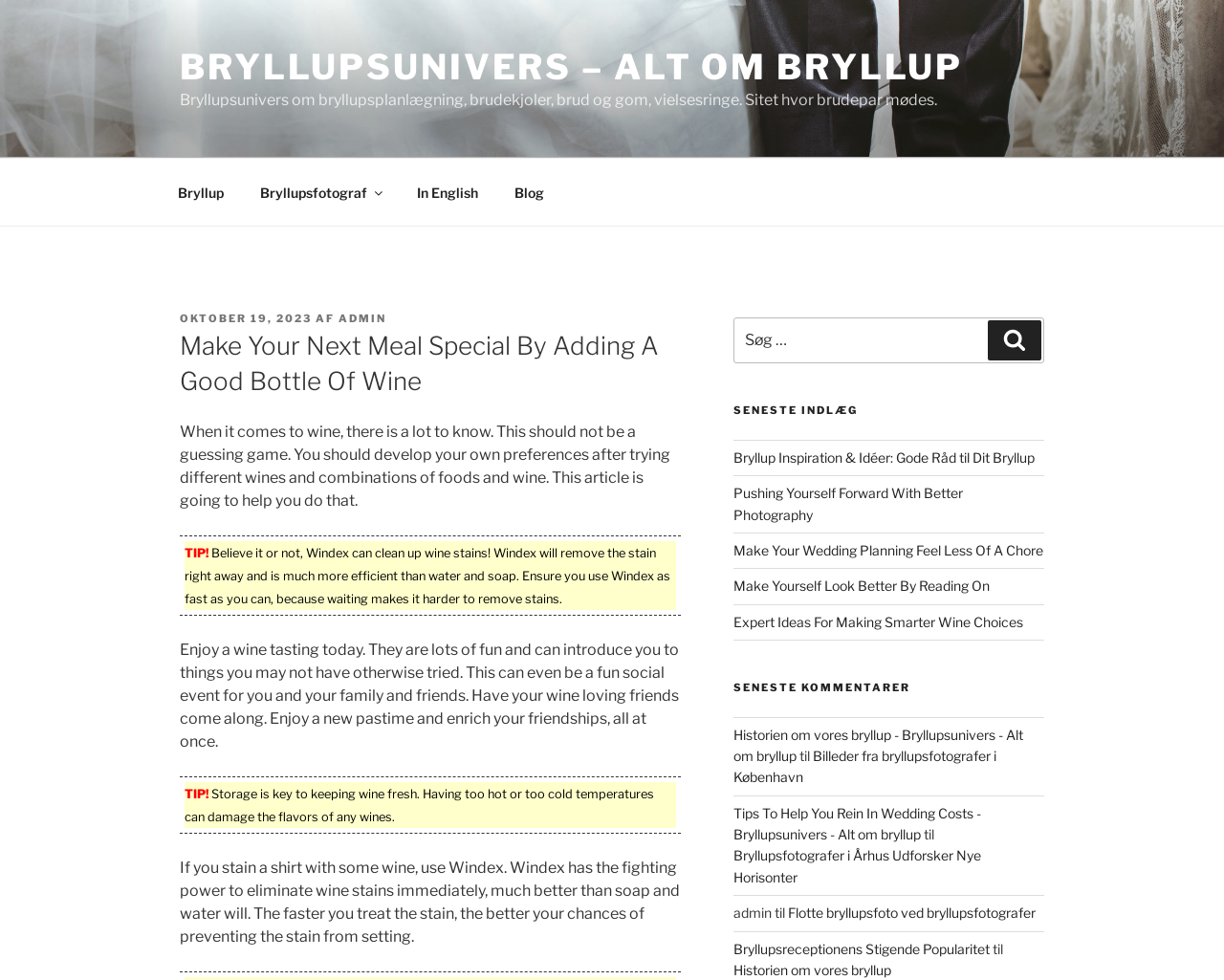Determine the bounding box coordinates of the clickable area required to perform the following instruction: "Click the 'Bryllup' link in the top menu". The coordinates should be represented as four float numbers between 0 and 1: [left, top, right, bottom].

[0.131, 0.172, 0.196, 0.22]